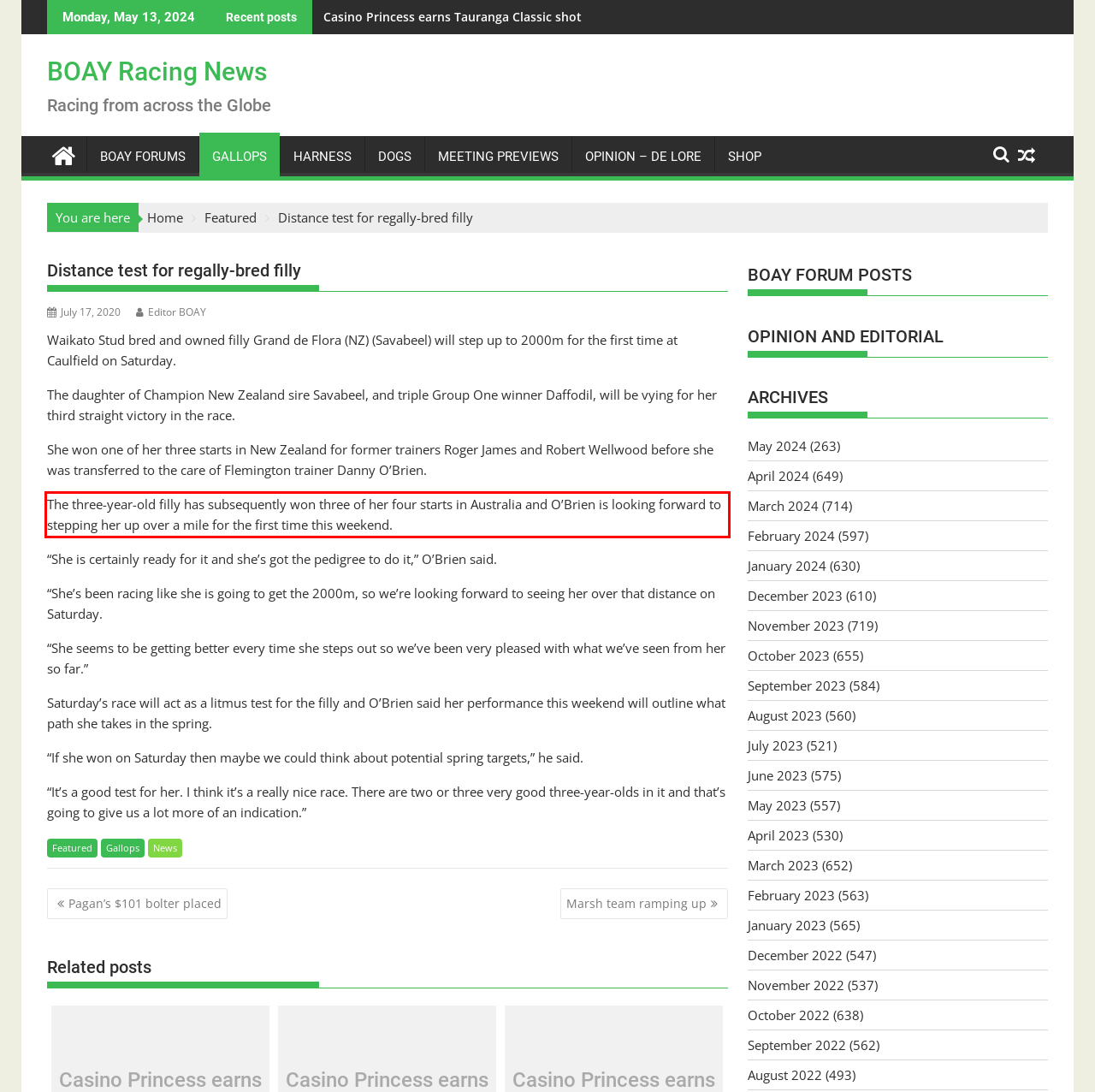Using the provided screenshot of a webpage, recognize the text inside the red rectangle bounding box by performing OCR.

The three-year-old filly has subsequently won three of her four starts in Australia and O’Brien is looking forward to stepping her up over a mile for the first time this weekend.